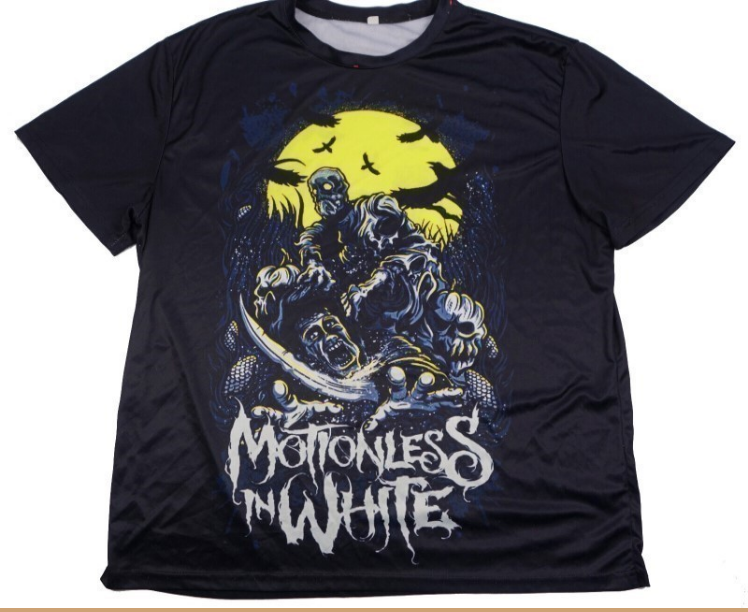Using the details in the image, give a detailed response to the question below:
What is the object wielded by the skeletal figure?

According to the caption, the design prominently displays a skeletal figure wielding a sword under a haunting full moon, which implies that the object wielded by the skeletal figure is a sword.